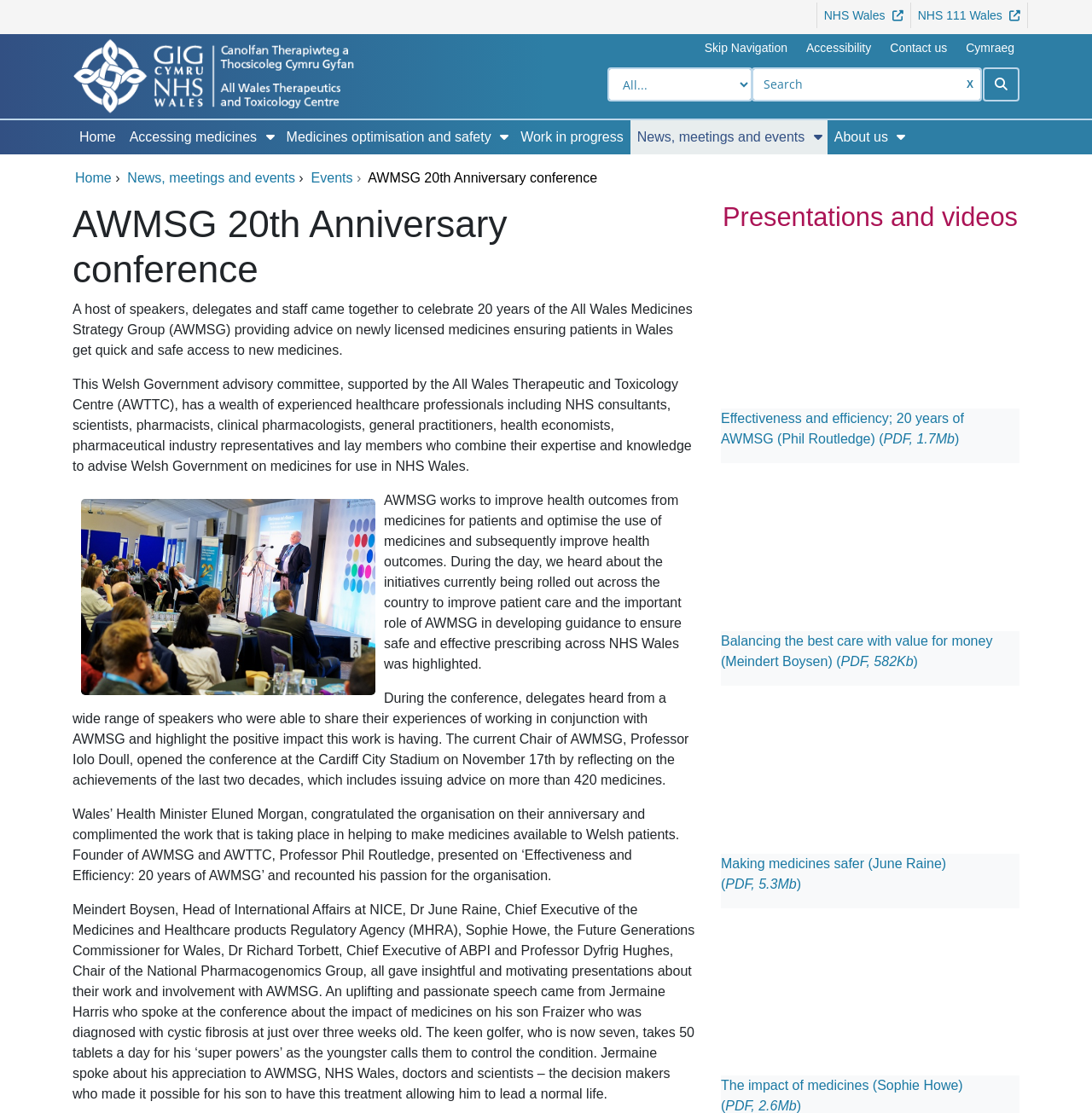Identify the bounding box coordinates of the specific part of the webpage to click to complete this instruction: "Click on the 'Home' link".

[0.069, 0.153, 0.102, 0.166]